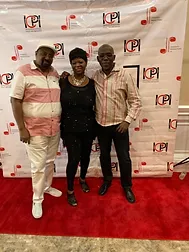From the image, can you give a detailed response to the question below:
What is under the individuals' feet?

The image features a red carpet underfoot, which adds a sense of occasion to this moment, highlighting the importance of the event.